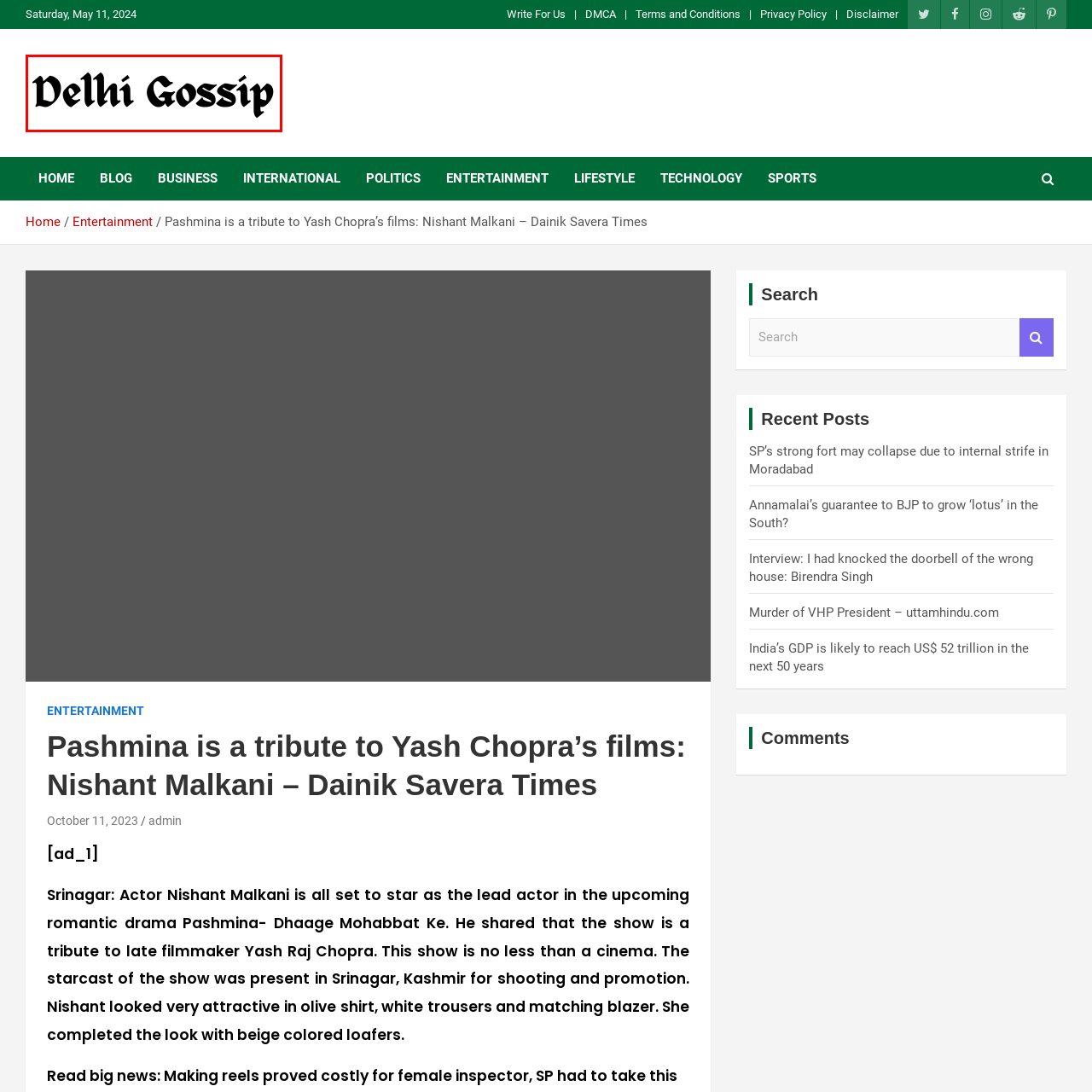What is the nature of the font used in the logo?
Examine the image within the red bounding box and give a comprehensive response.

The caption describes the font used in the logo as bold and stylish, which suggests that it is visually appealing and attention-grabbing, reflecting the vibrant and dynamic nature of the entertainment news it represents.